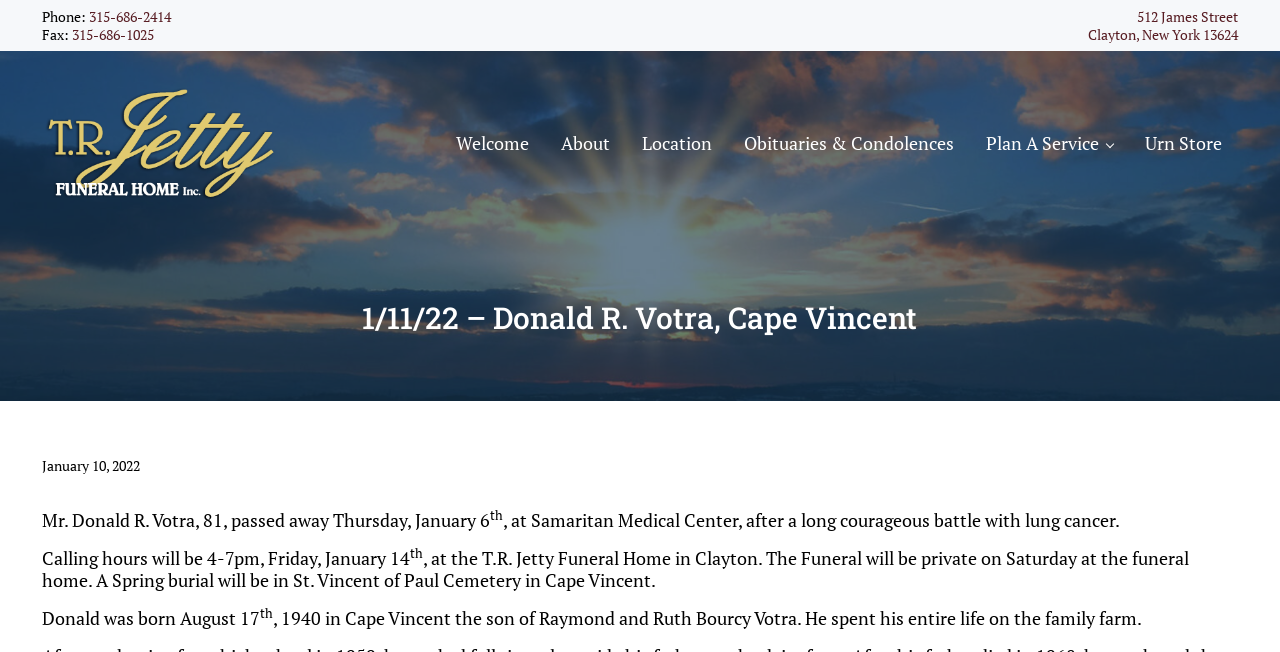Generate a comprehensive caption for the webpage you are viewing.

This webpage appears to be an obituary page for Donald R. Votra, who passed away on January 6, 2022. At the top of the page, there are three links to skip to main content, header right navigation, and site footer, respectively. Below these links, there is a section with contact information, including phone and fax numbers, as well as an address.

To the right of the contact information, there is a logo or image of TR Jetty Funeral Home, Clayton NY. Above this image, there is a navigation menu with links to various sections of the website, including Welcome, About, Location, Obituaries & Condolences, Plan A Service, and Urn Store.

The main content of the page is an obituary for Donald R. Votra, which includes a heading with his name and the date of his passing. The obituary text is divided into several paragraphs, which provide details about his life, including his birthdate, his parents, and his occupation as a farmer. The text also mentions his courageous battle with lung cancer and the arrangements for his funeral and burial.

Throughout the obituary, there are several superscript elements, which appear to be used to indicate ordinal numbers, such as "th" and "rd". The overall layout of the page is clean and easy to read, with clear headings and concise text.